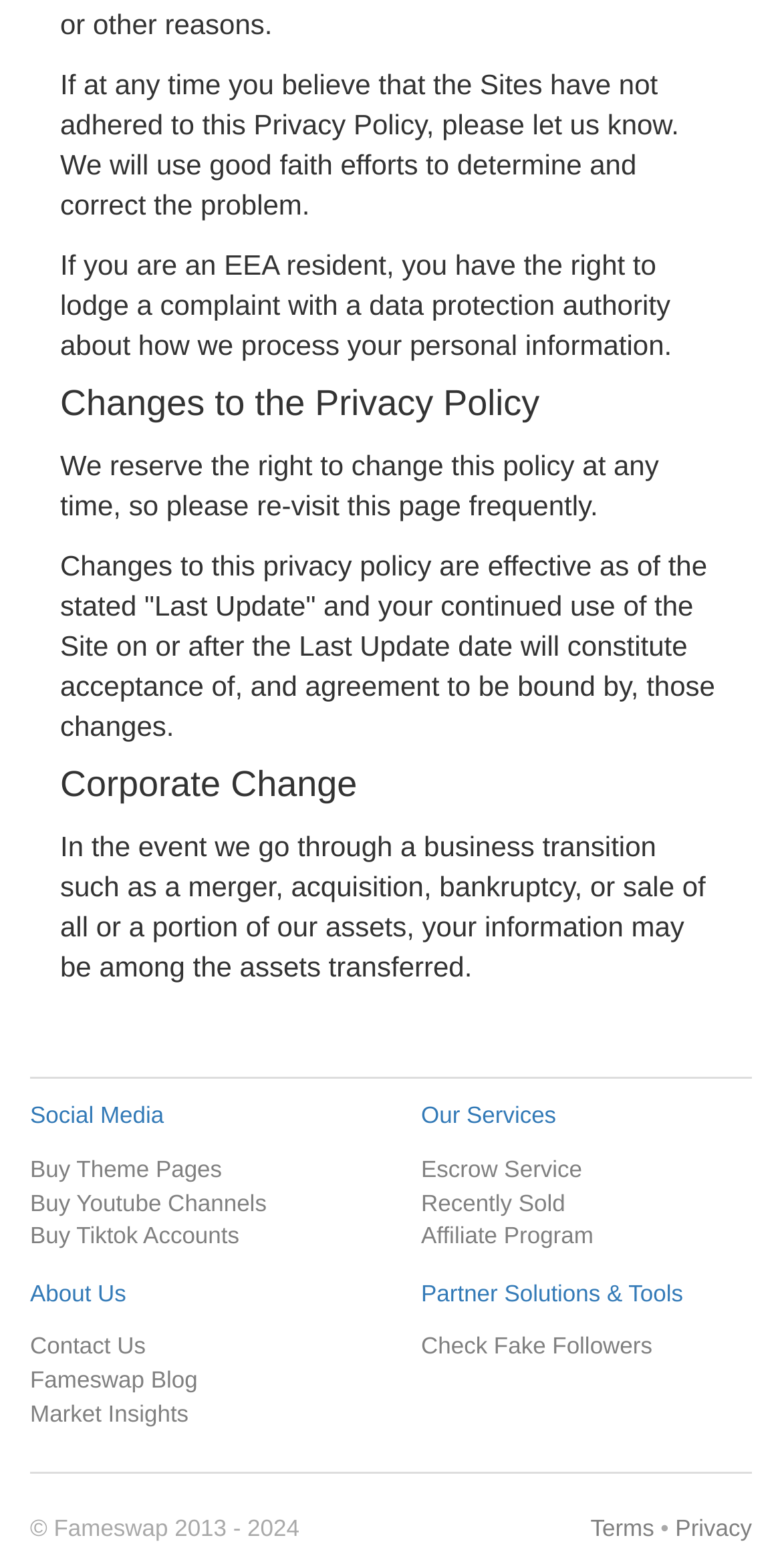Please identify the bounding box coordinates of the element's region that should be clicked to execute the following instruction: "visit the '22 BET' website". The bounding box coordinates must be four float numbers between 0 and 1, i.e., [left, top, right, bottom].

None